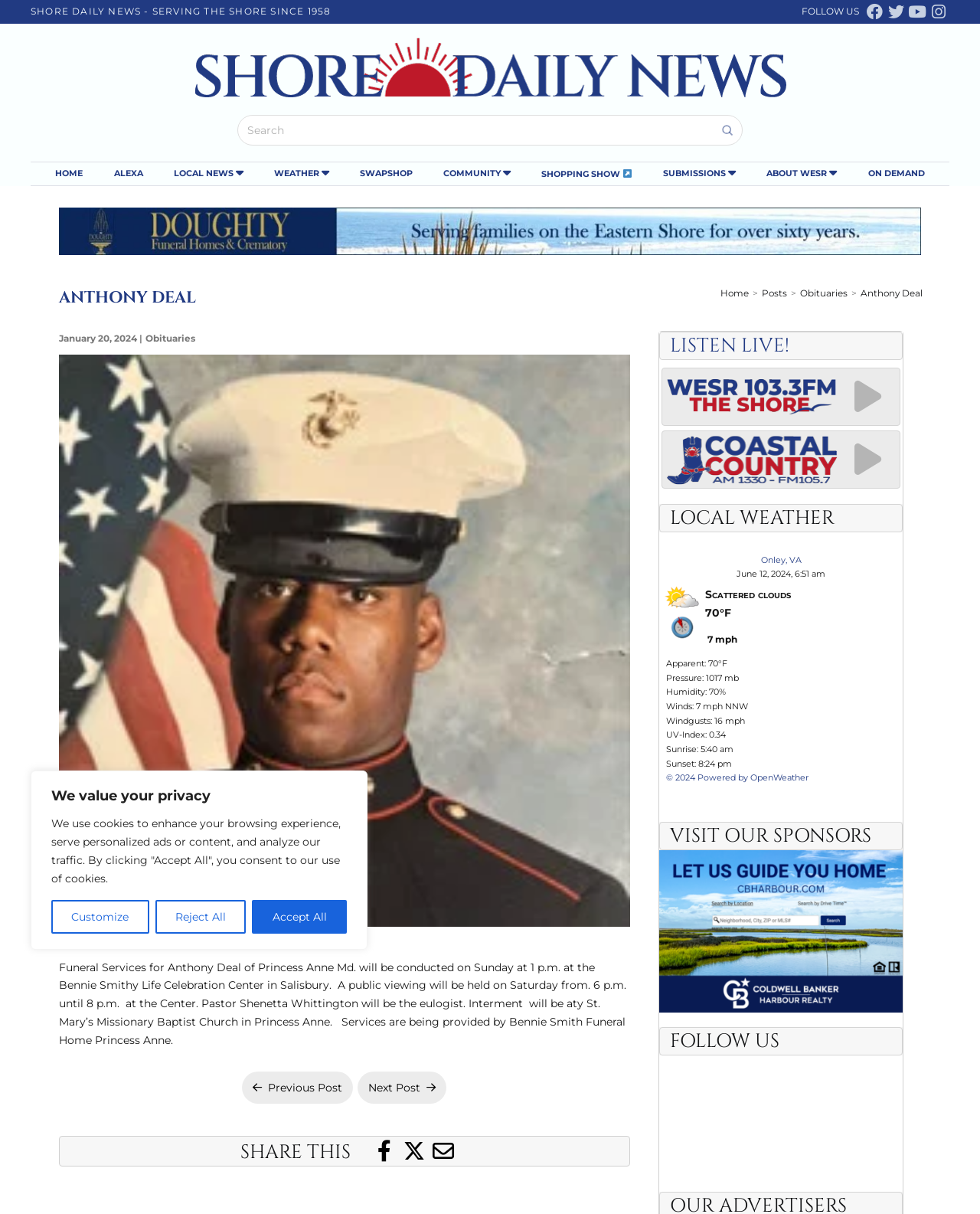What is the location of the funeral service?
Please use the image to provide an in-depth answer to the question.

I found the answer by reading the text content of the webpage, specifically the paragraph that starts with 'Funeral Services for Anthony Deal of Princess Anne Md.'. The text mentions 'will be conducted on Sunday at 1 p.m. at the Bennie Smithy Life Celebration Center in Salisbury.'